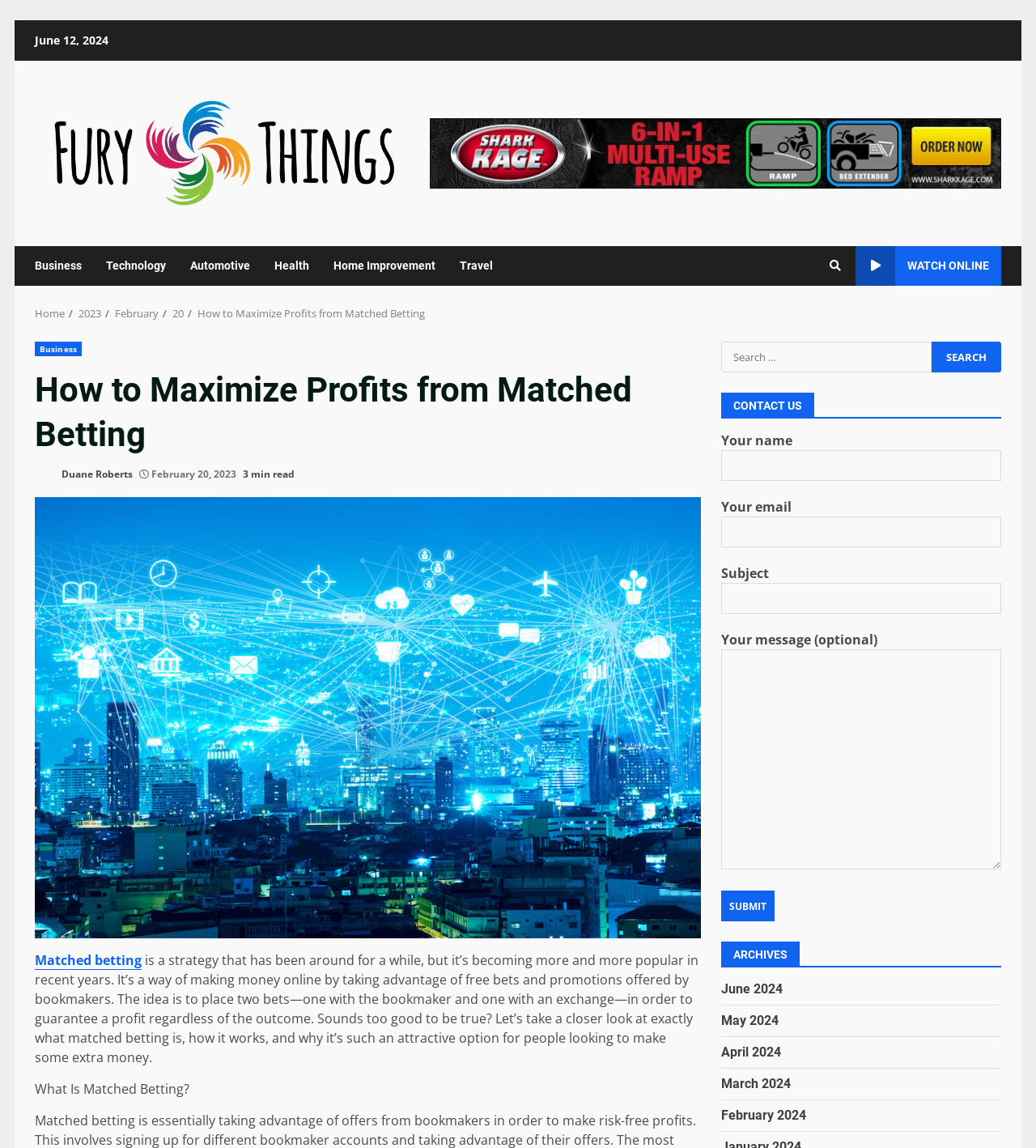Respond with a single word or phrase for the following question: 
What is the category of the article?

Business